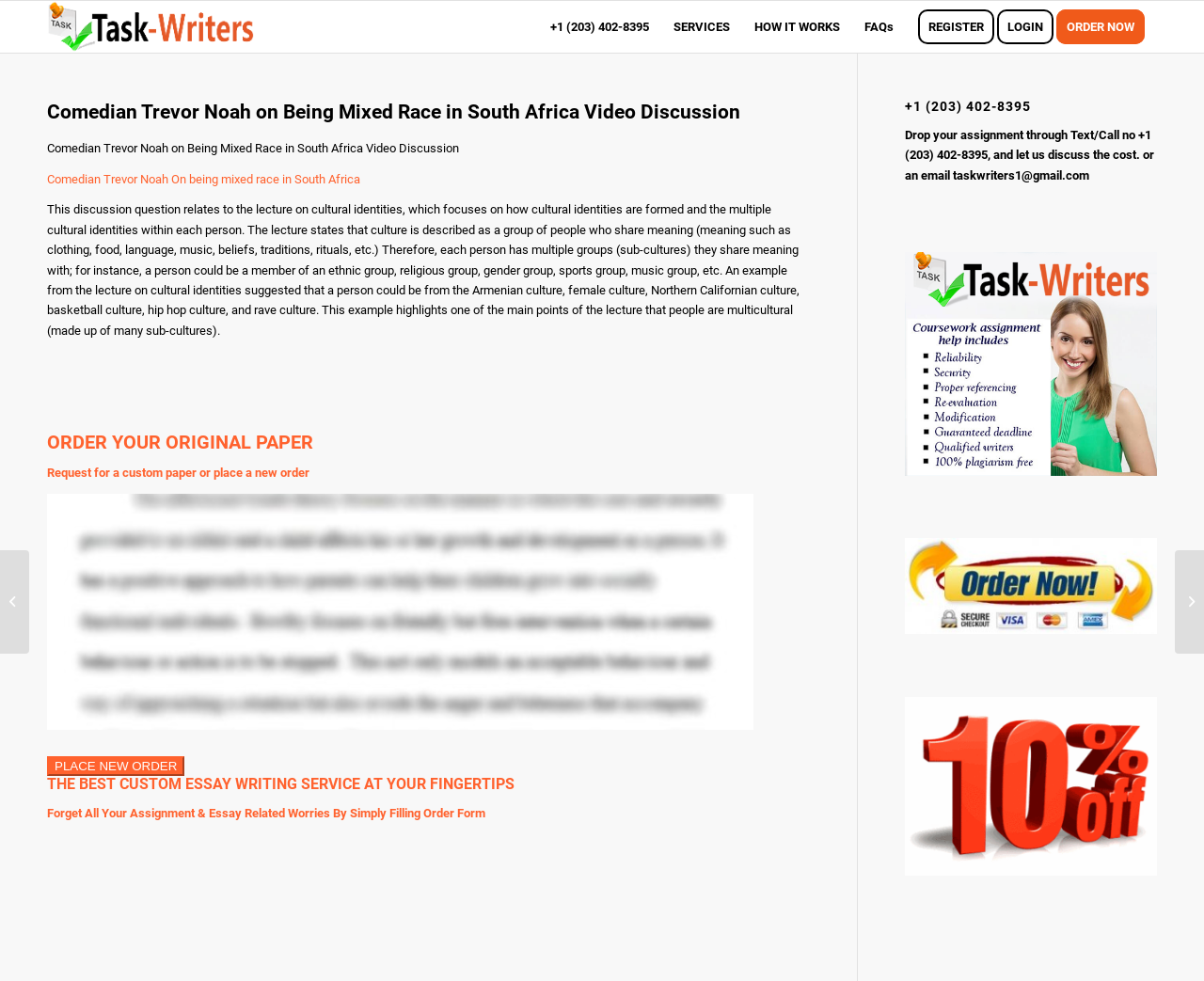Locate the bounding box coordinates of the clickable area to execute the instruction: "Click the 'ORDER YOUR ORIGINAL PAPER' link". Provide the coordinates as four float numbers between 0 and 1, represented as [left, top, right, bottom].

[0.039, 0.439, 0.26, 0.462]